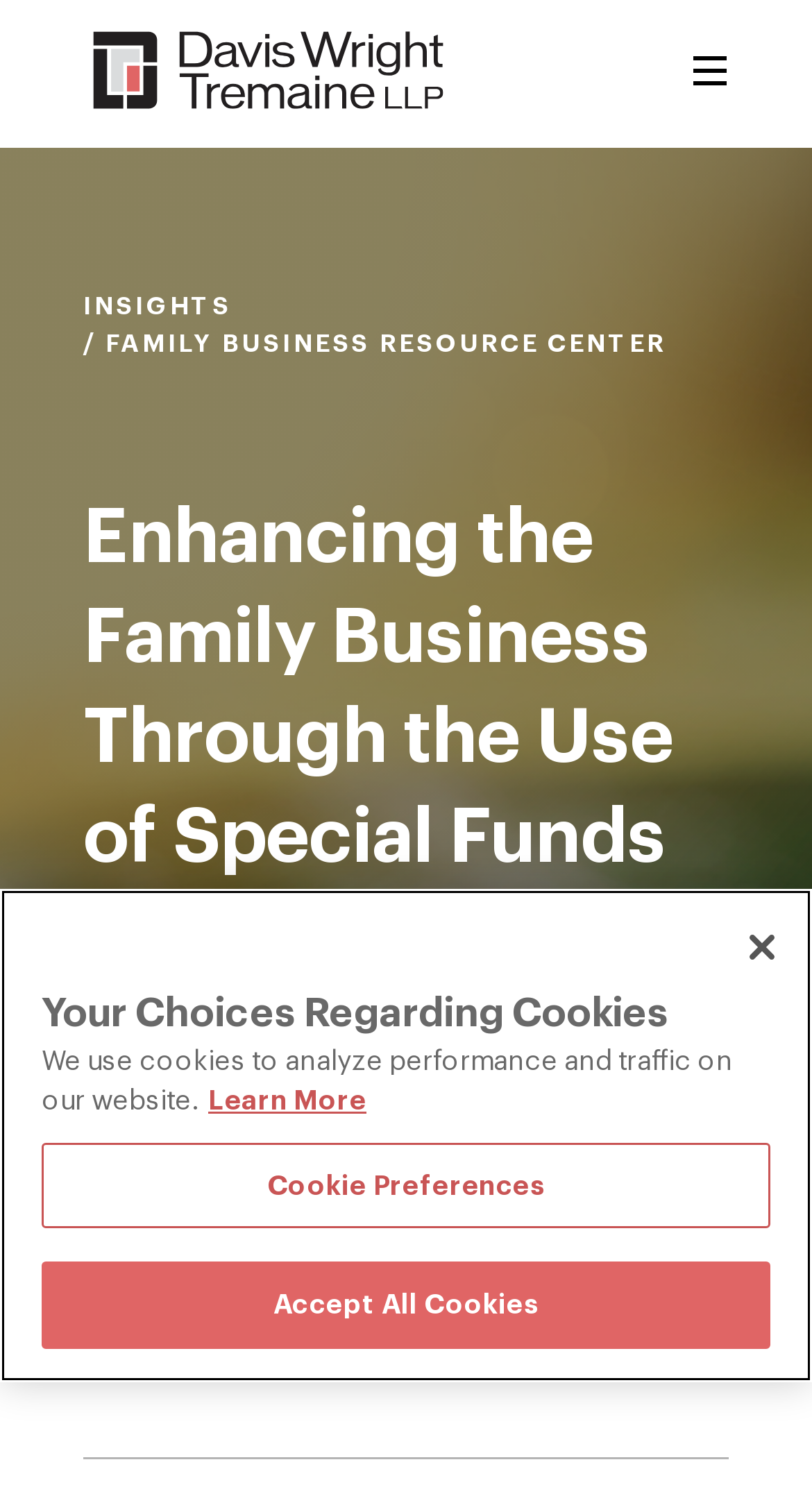Provide the bounding box coordinates for the area that should be clicked to complete the instruction: "Share the article on Twitter".

[0.144, 0.883, 0.185, 0.907]